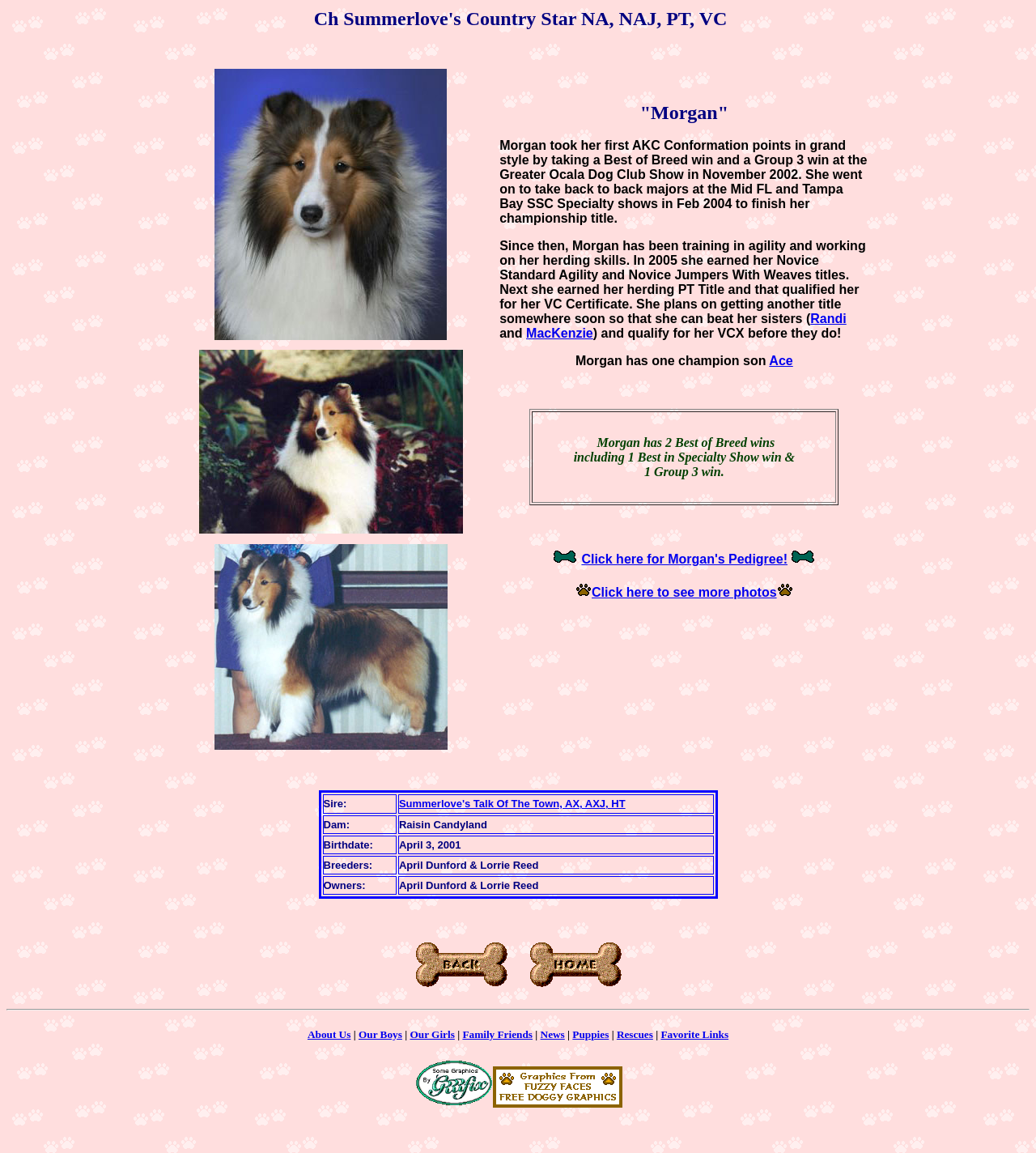Respond to the question below with a single word or phrase:
How many champion sons does Morgan have?

1